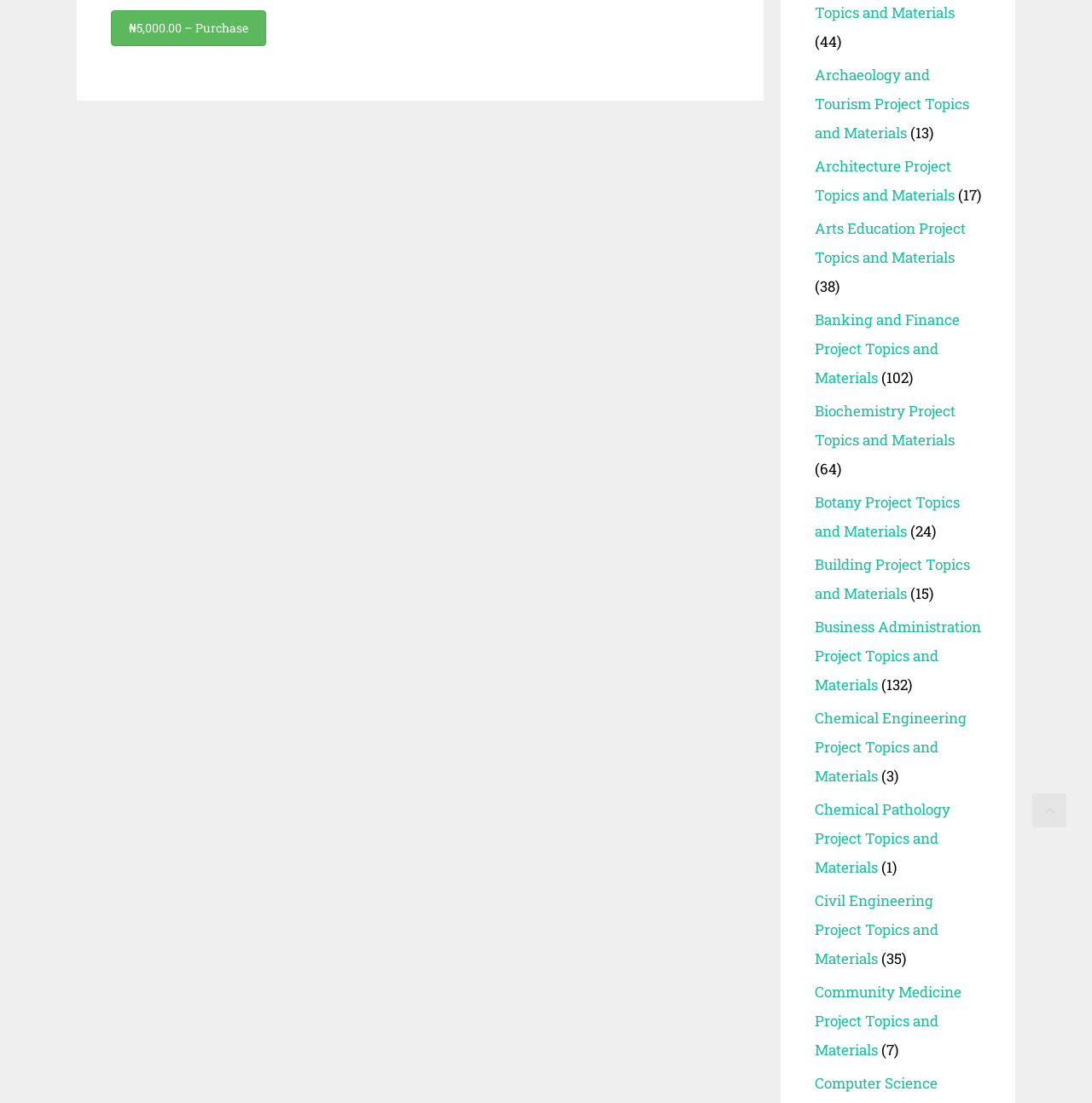Determine the bounding box coordinates of the clickable region to execute the instruction: "View Archaeology and Tourism Project Topics and Materials". The coordinates should be four float numbers between 0 and 1, denoted as [left, top, right, bottom].

[0.746, 0.059, 0.888, 0.129]